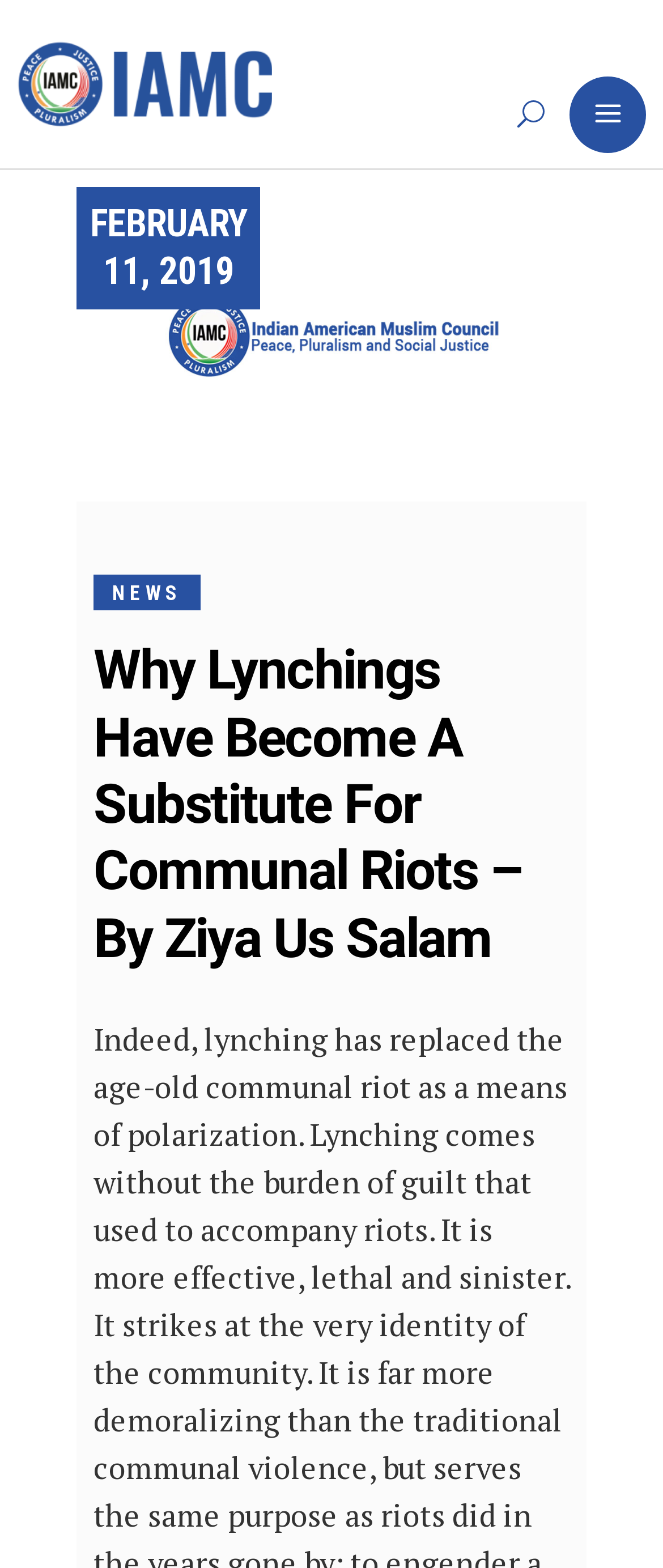What is the logo of the website?
Please craft a detailed and exhaustive response to the question.

I identified the logo of the website by looking at the image element with the text 'Mobile Logo' which is located at the top-left corner of the webpage.